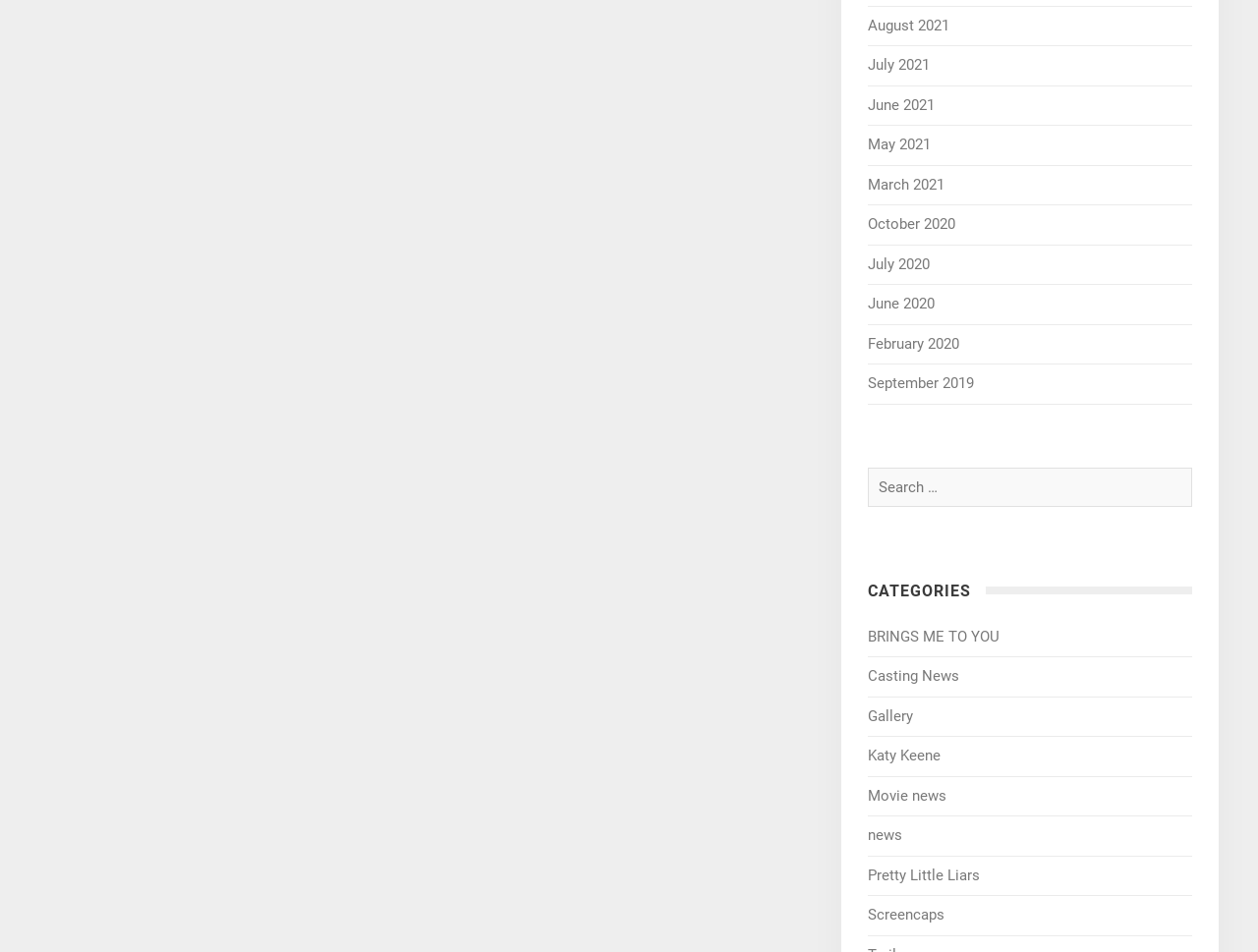Determine the coordinates of the bounding box that should be clicked to complete the instruction: "go to August 2021". The coordinates should be represented by four float numbers between 0 and 1: [left, top, right, bottom].

[0.689, 0.018, 0.754, 0.036]